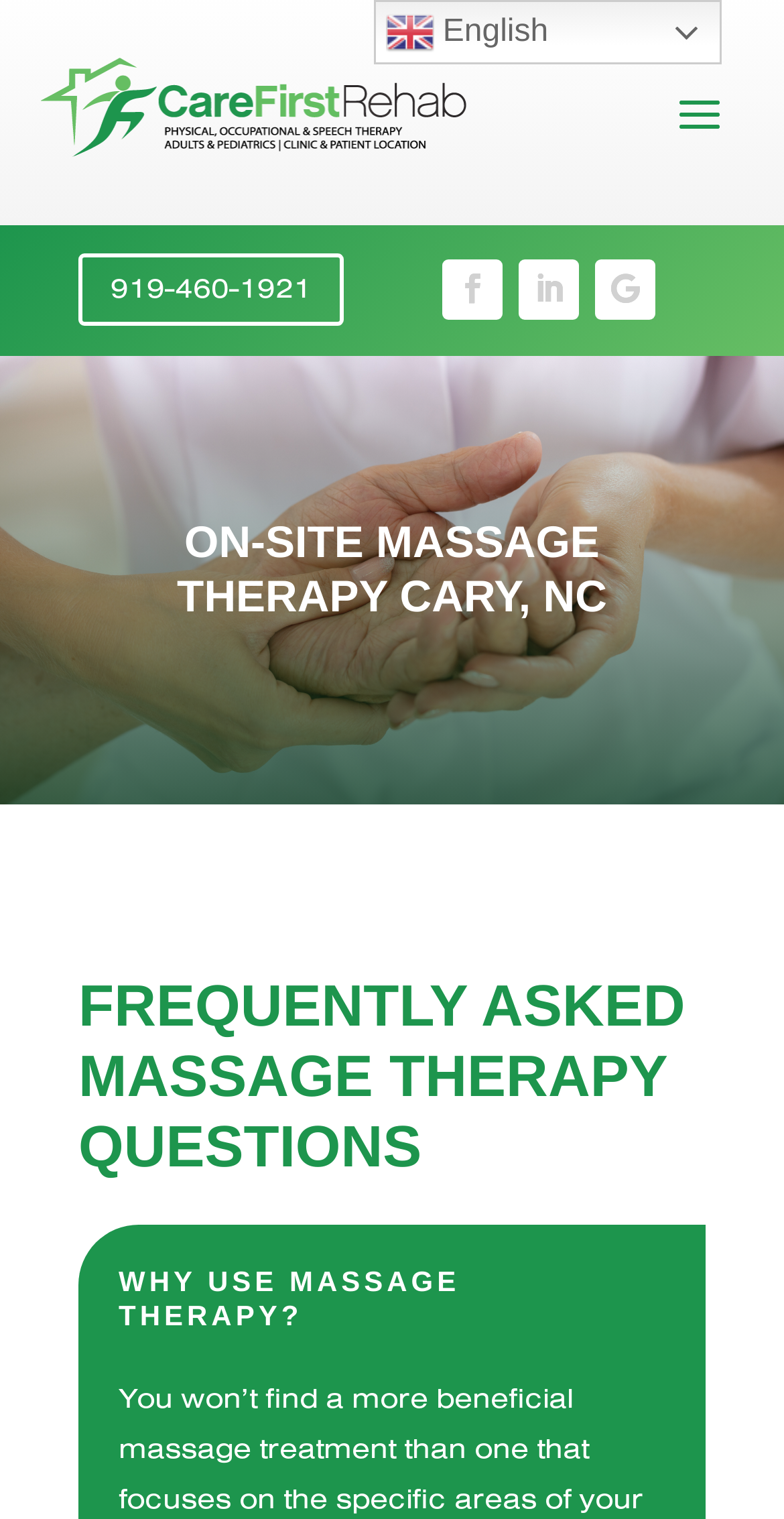Carefully examine the image and provide an in-depth answer to the question: What is the main service offered by the webpage?

I inferred the main service offered by the webpage by looking at the heading elements which mention 'ON-SITE MASSAGE THERAPY CARY, NC', 'FREQUENTLY ASKED MASSAGE THERAPY QUESTIONS', and 'WHY USE MASSAGE THERAPY?'. These headings suggest that the webpage is primarily about massage therapy.